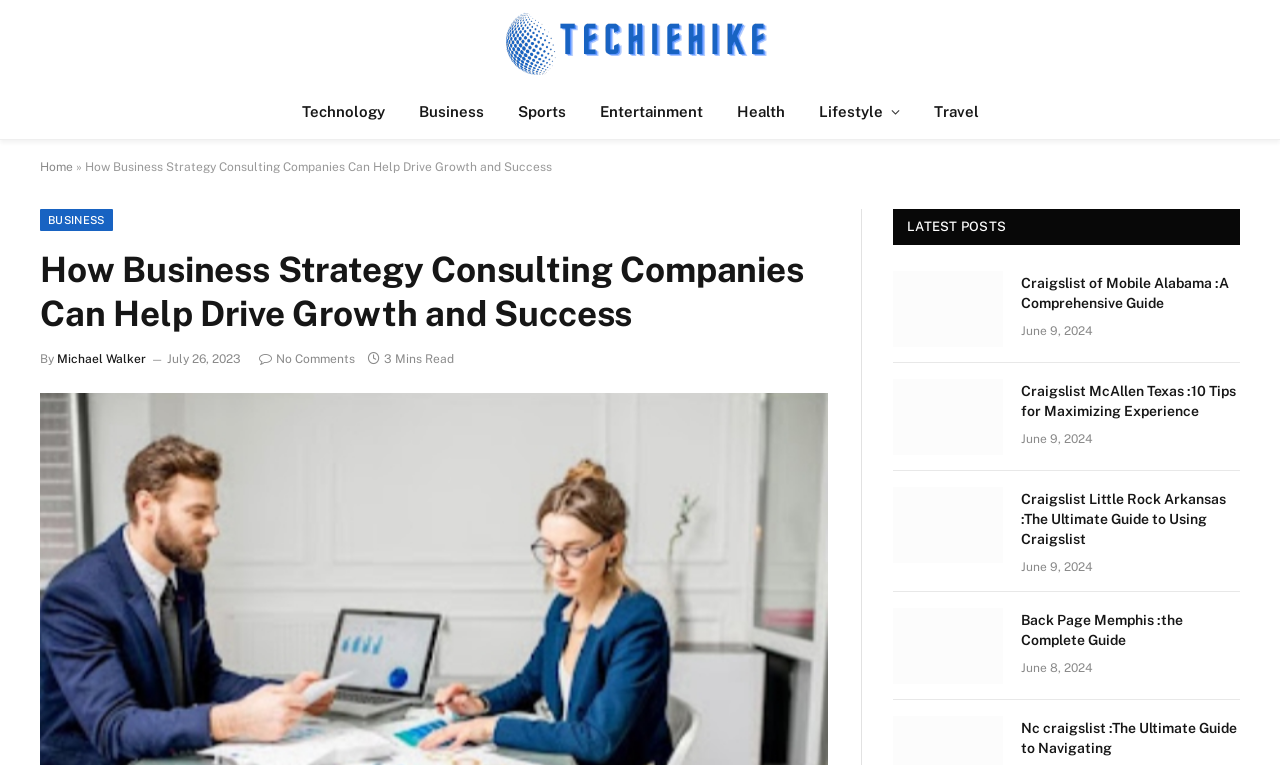Locate the bounding box coordinates of the clickable region to complete the following instruction: "view NAMI Hawaii."

None